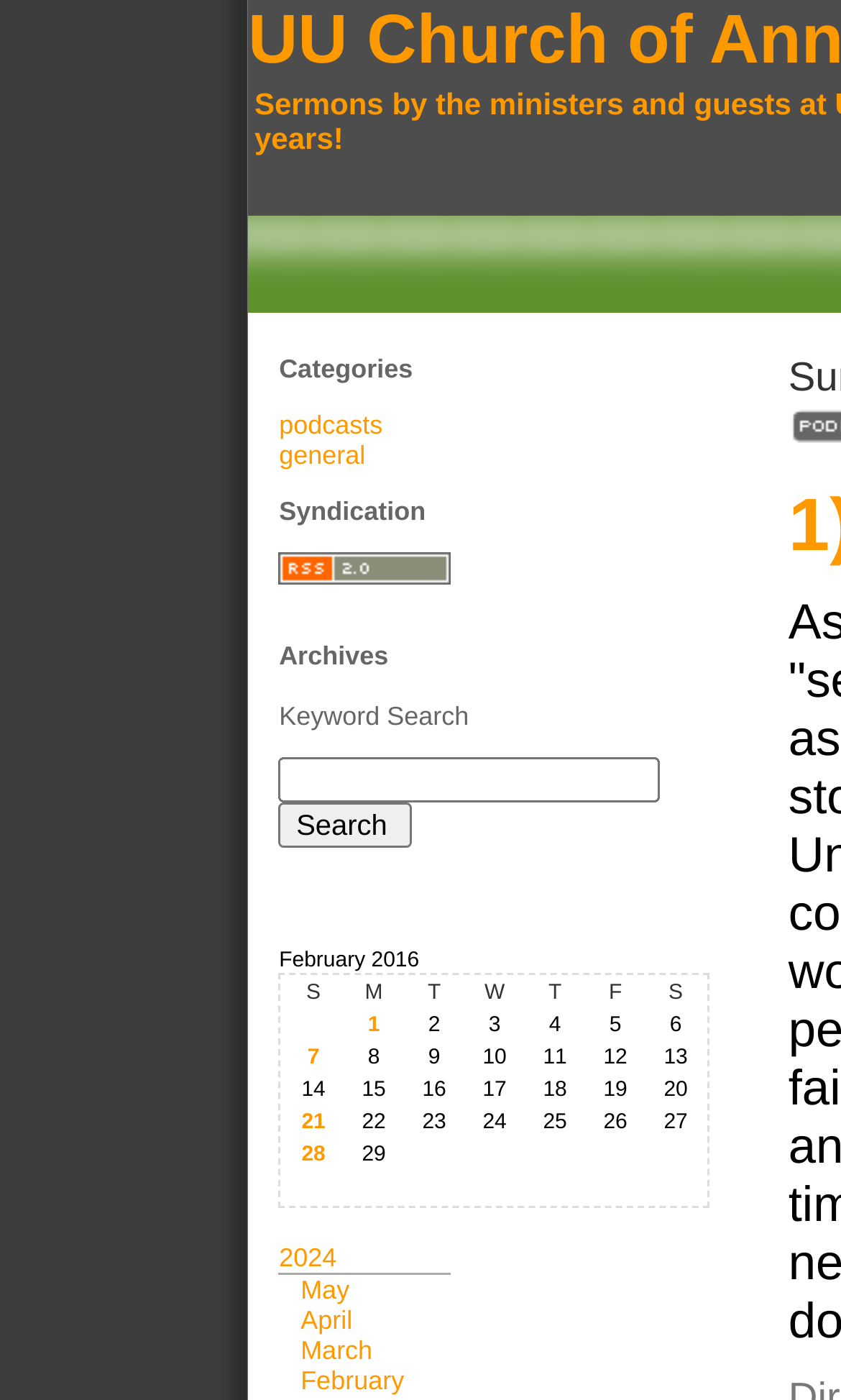Refer to the screenshot and give an in-depth answer to this question: What is the current month?

I determined the current month by looking at the table with the caption 'February 2016' and noticing that it is the most prominent table on the page, suggesting that it is the current month.